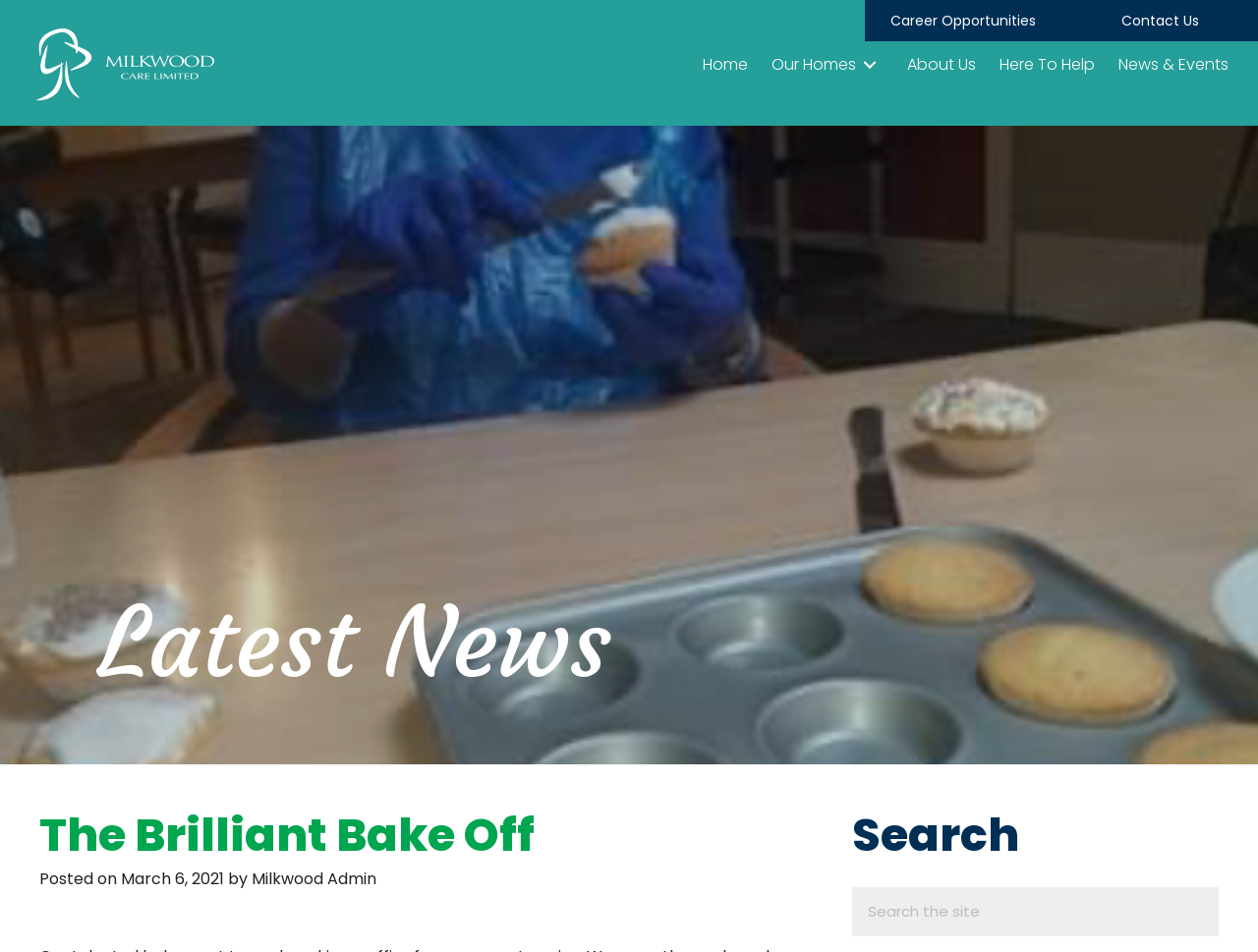Please specify the bounding box coordinates of the clickable region necessary for completing the following instruction: "Click Career Opportunities". The coordinates must consist of four float numbers between 0 and 1, i.e., [left, top, right, bottom].

[0.688, 0.0, 0.844, 0.043]